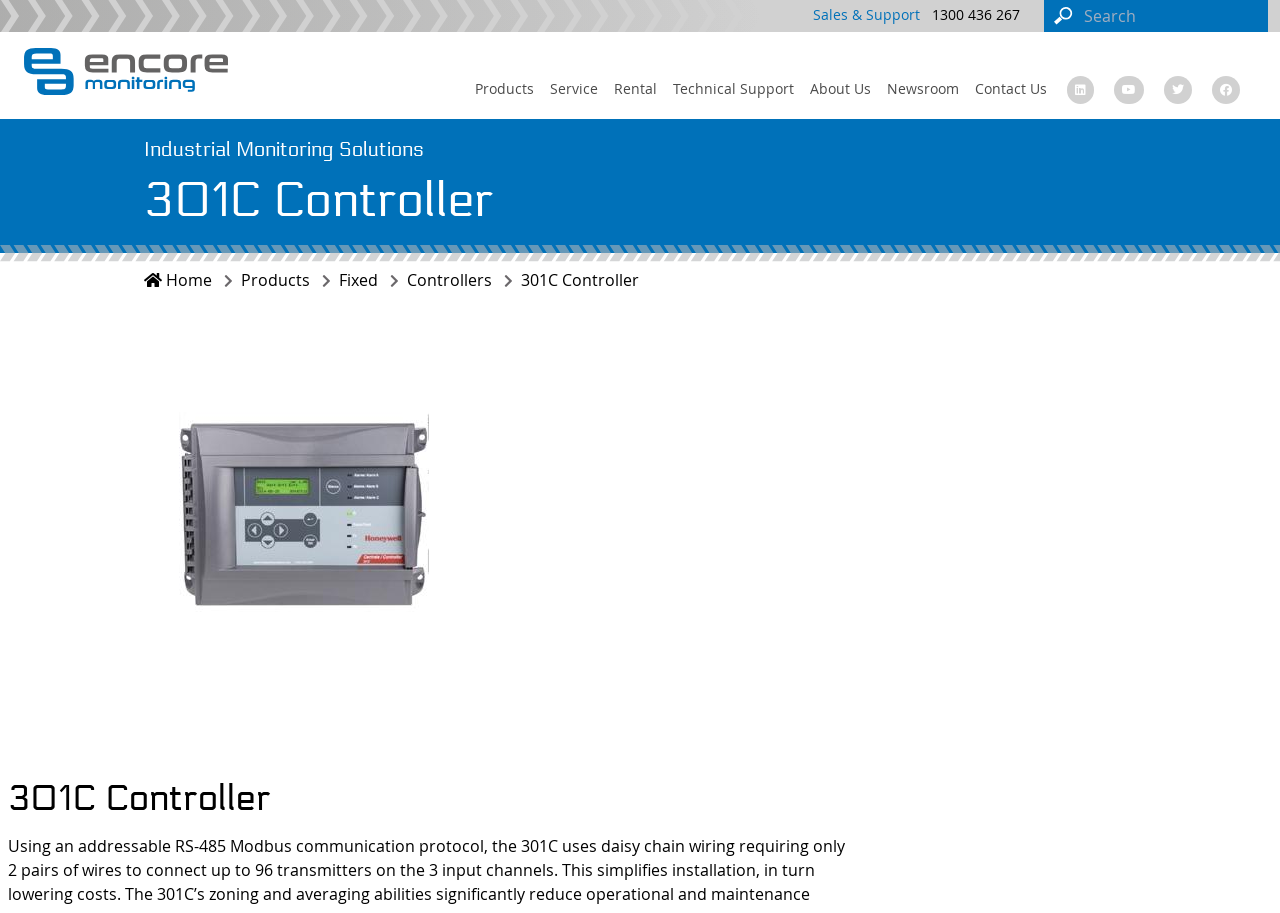What is the main category of the products?
Answer the question based on the image using a single word or a brief phrase.

Industrial Monitoring Solutions